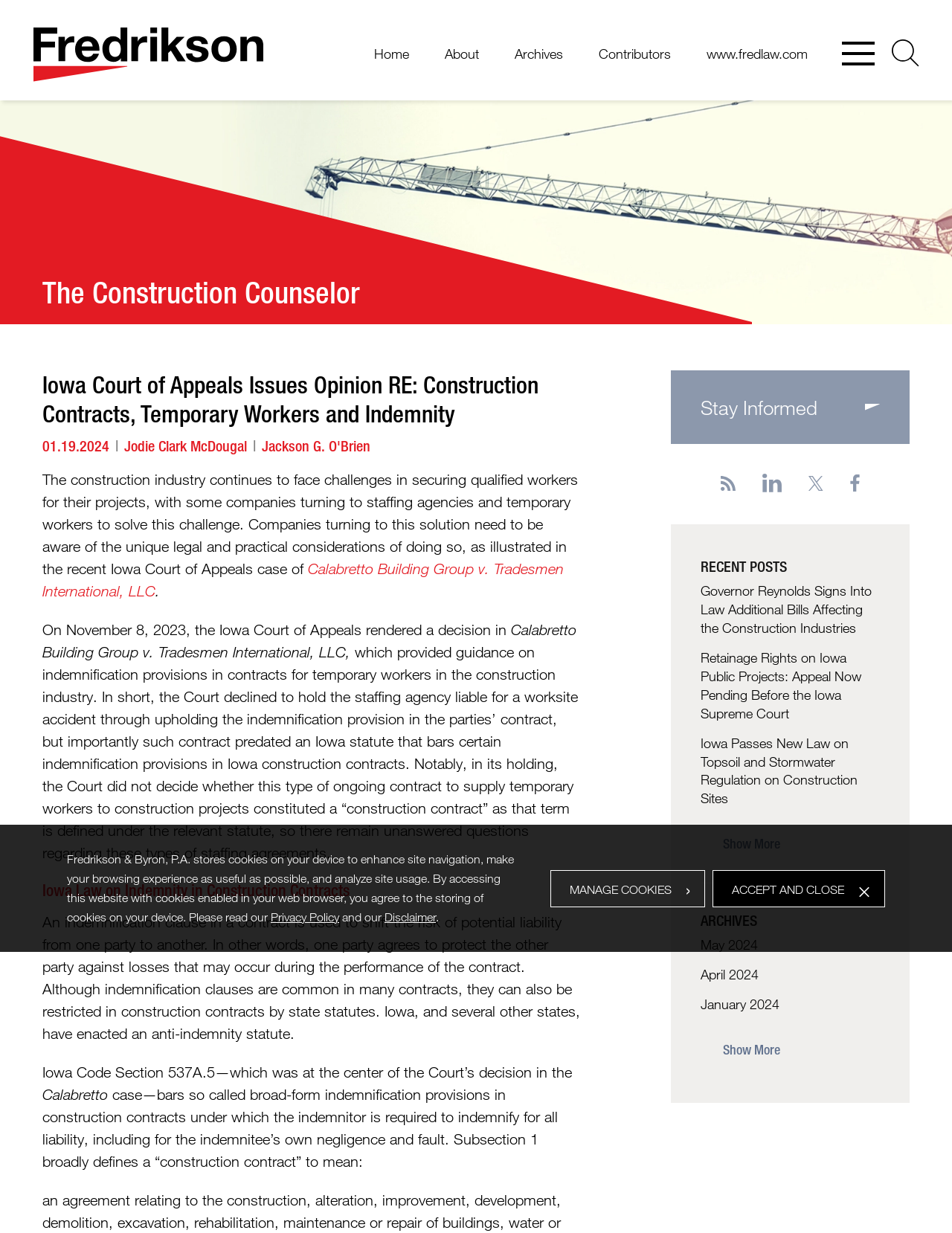What is the title of the recent post?
Based on the visual, give a brief answer using one word or a short phrase.

Iowa Court of Appeals Issues Opinion RE: Construction Contracts, Temporary Workers and Indemnity